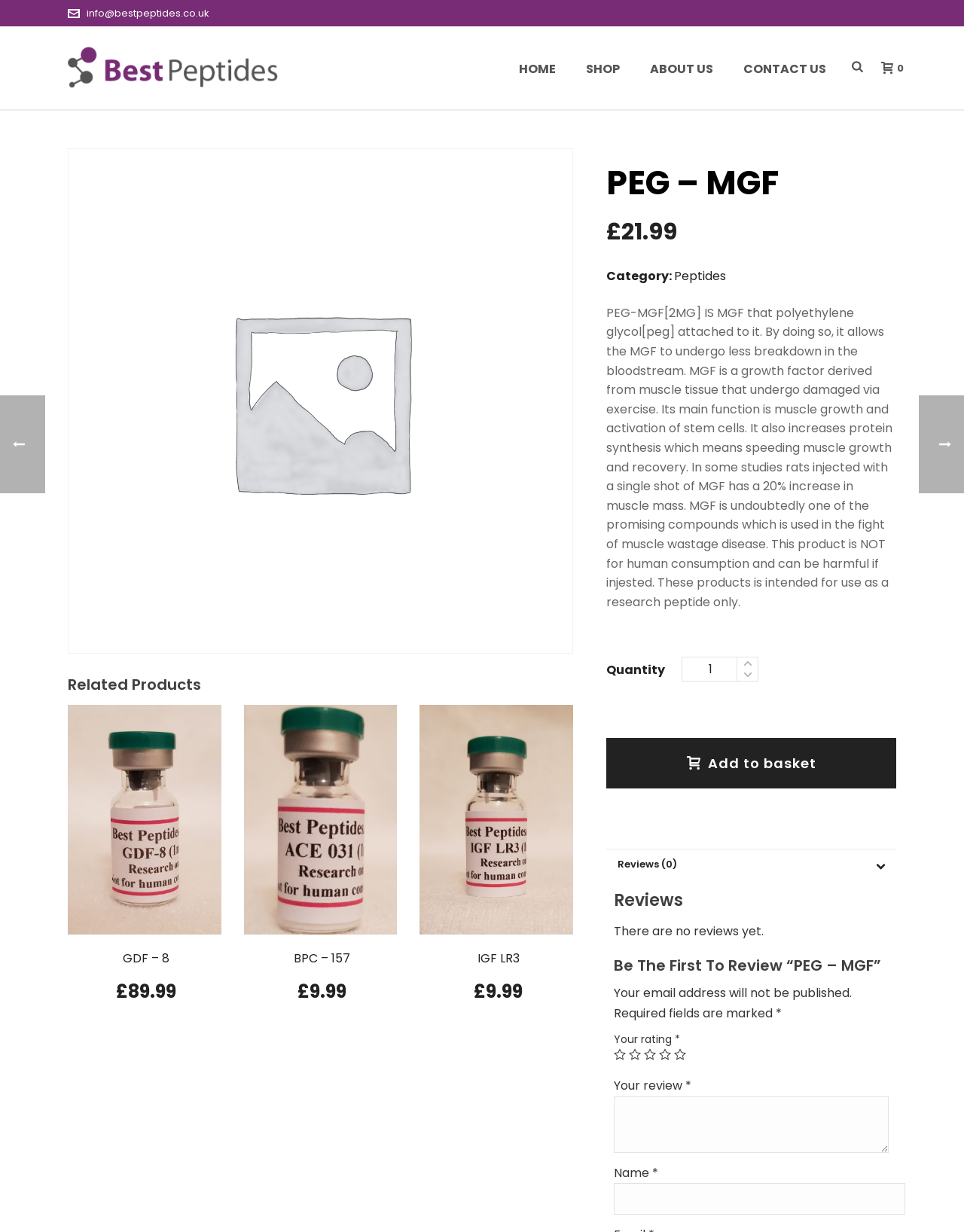What is the price of PEG-MGF?
Could you please answer the question thoroughly and with as much detail as possible?

I found the price of PEG-MGF by looking at the product information section, where it says '£21.99' next to the product name.